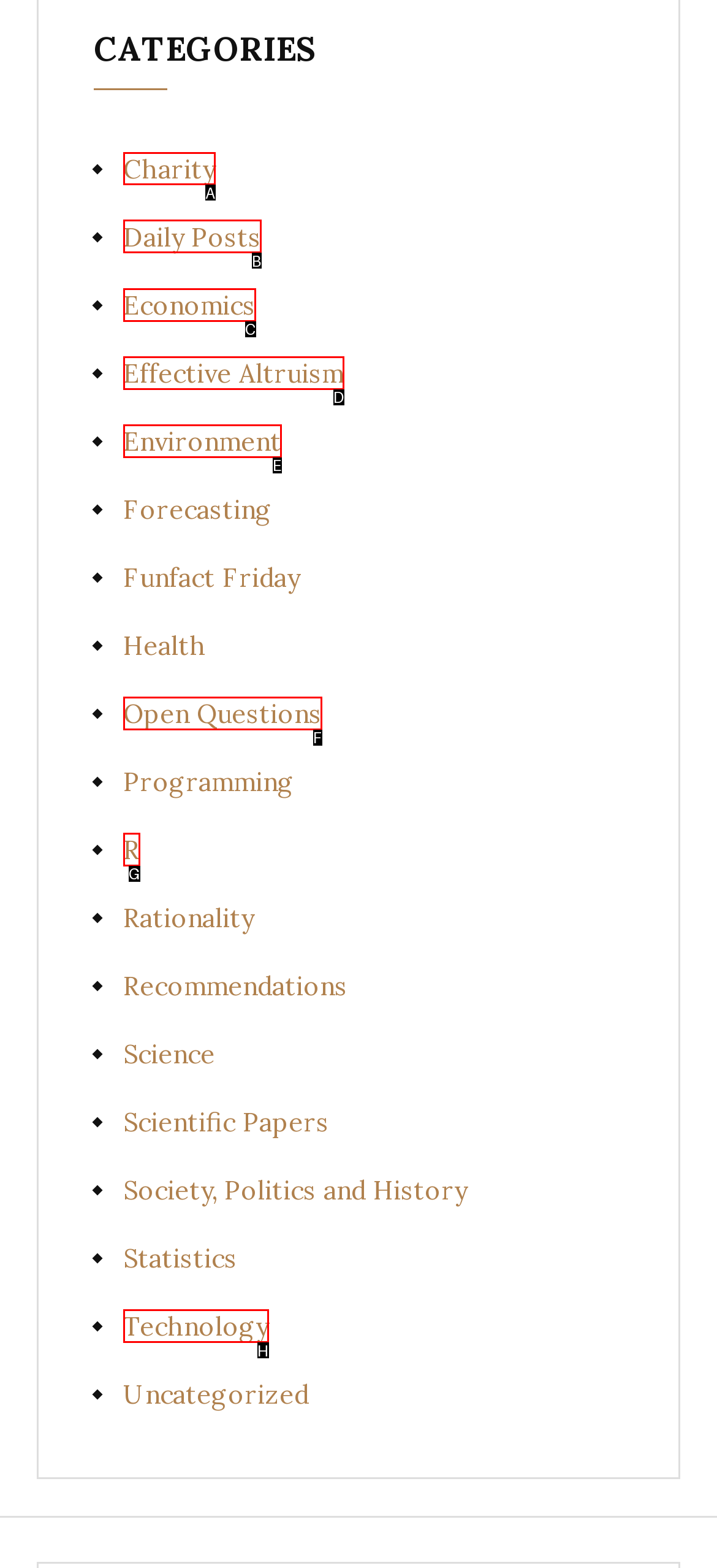Indicate the HTML element that should be clicked to perform the task: Click on the 'Charity' link Reply with the letter corresponding to the chosen option.

A